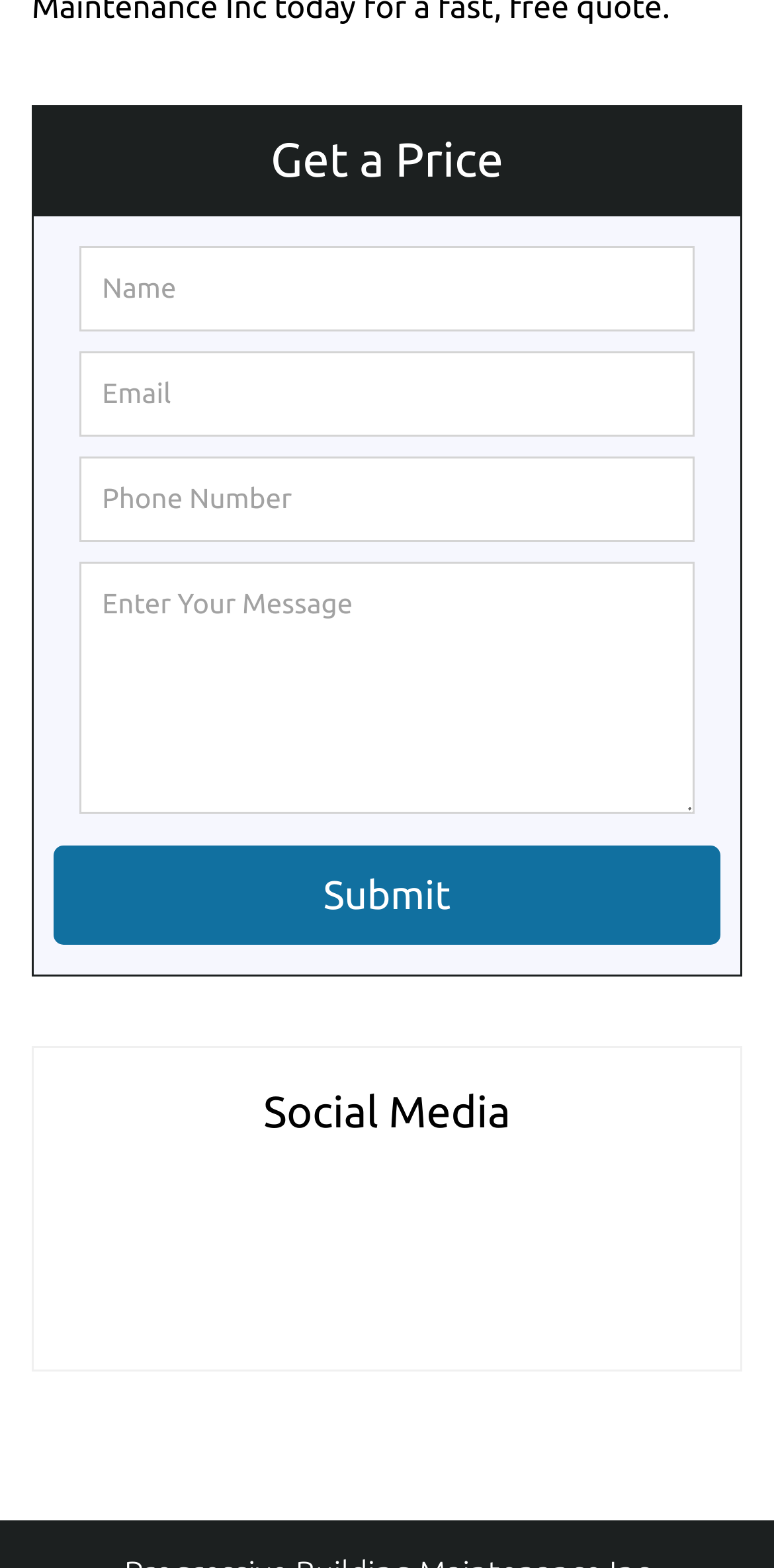Find the bounding box coordinates for the element that must be clicked to complete the instruction: "Visit Facebook". The coordinates should be four float numbers between 0 and 1, indicated as [left, top, right, bottom].

[0.219, 0.814, 0.406, 0.843]